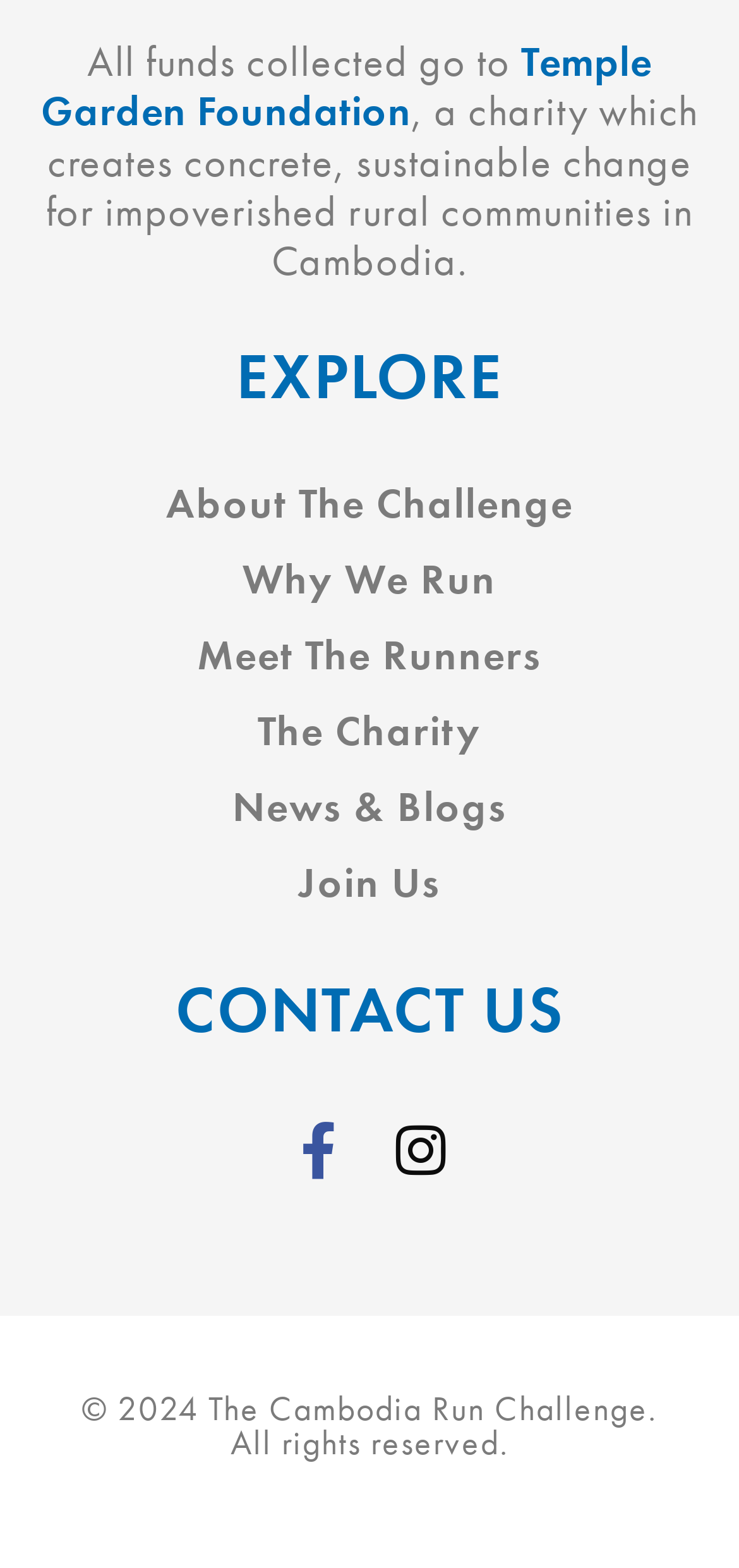Pinpoint the bounding box coordinates of the area that should be clicked to complete the following instruction: "visit Temple Garden Foundation website". The coordinates must be given as four float numbers between 0 and 1, i.e., [left, top, right, bottom].

[0.055, 0.021, 0.882, 0.088]